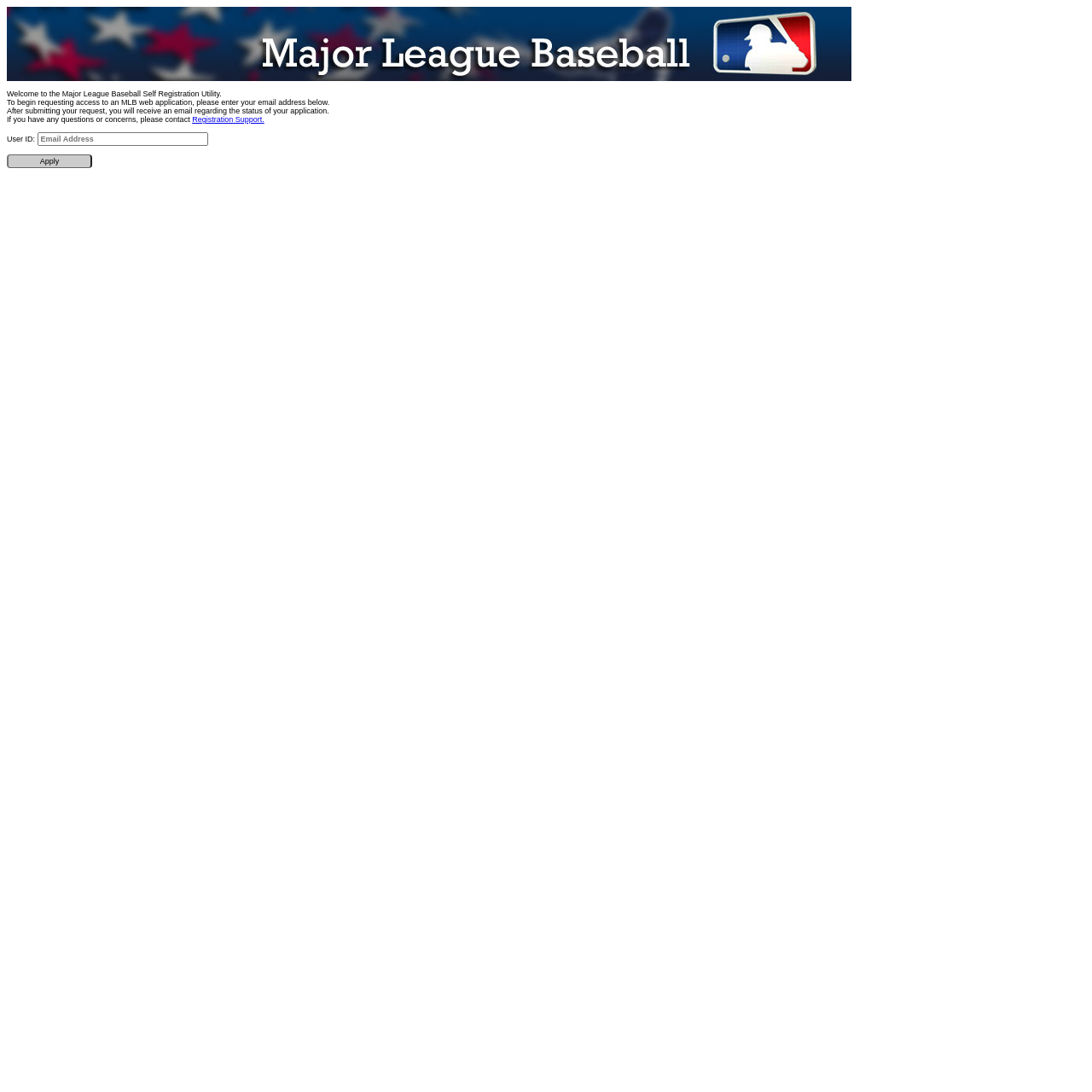Please give a short response to the question using one word or a phrase:
What is the purpose of this webpage?

Self Registration Utility